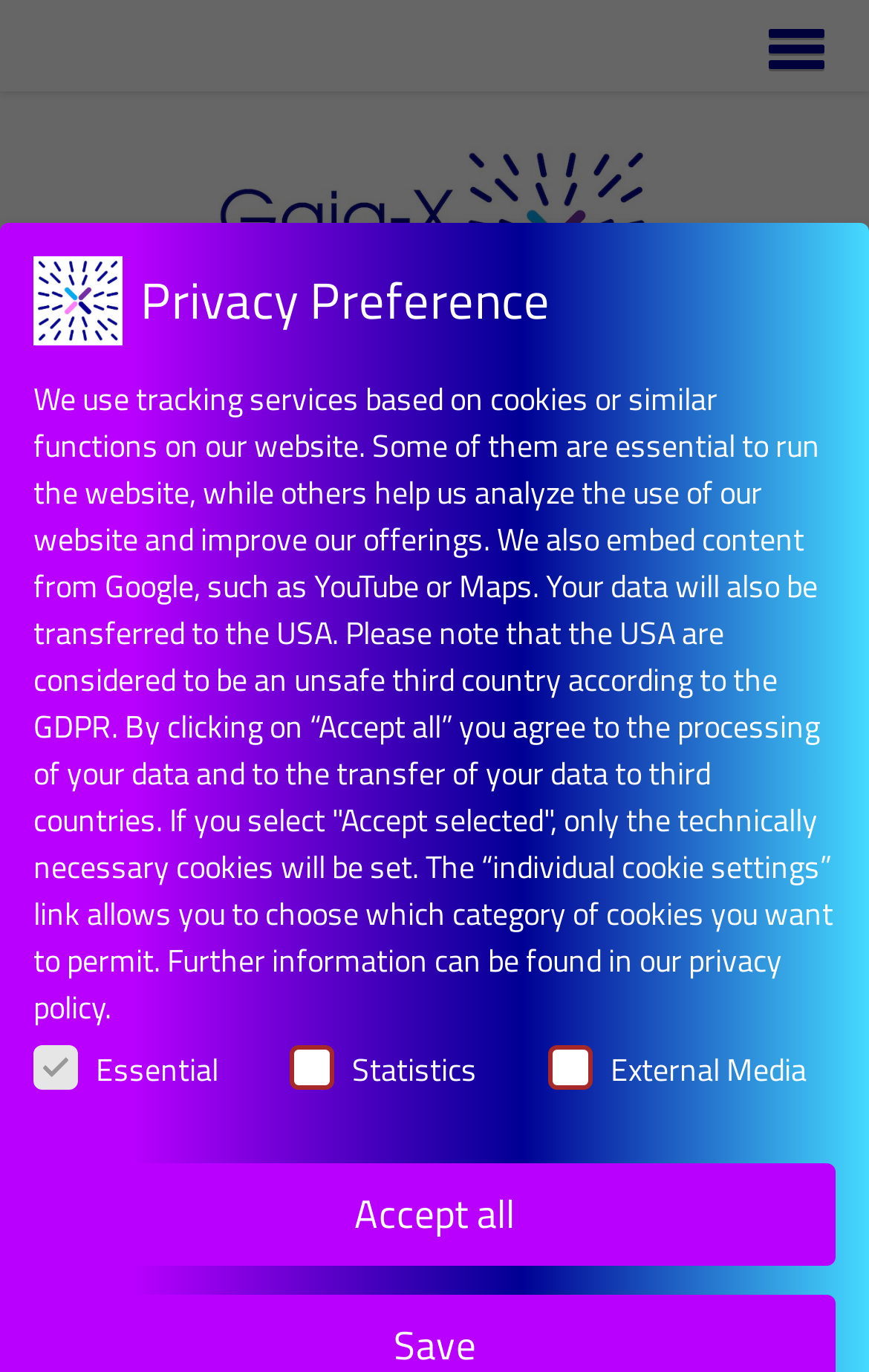Please find and report the bounding box coordinates of the element to click in order to perform the following action: "Click GXFS". The coordinates should be expressed as four float numbers between 0 and 1, in the format [left, top, right, bottom].

[0.109, 0.425, 0.214, 0.469]